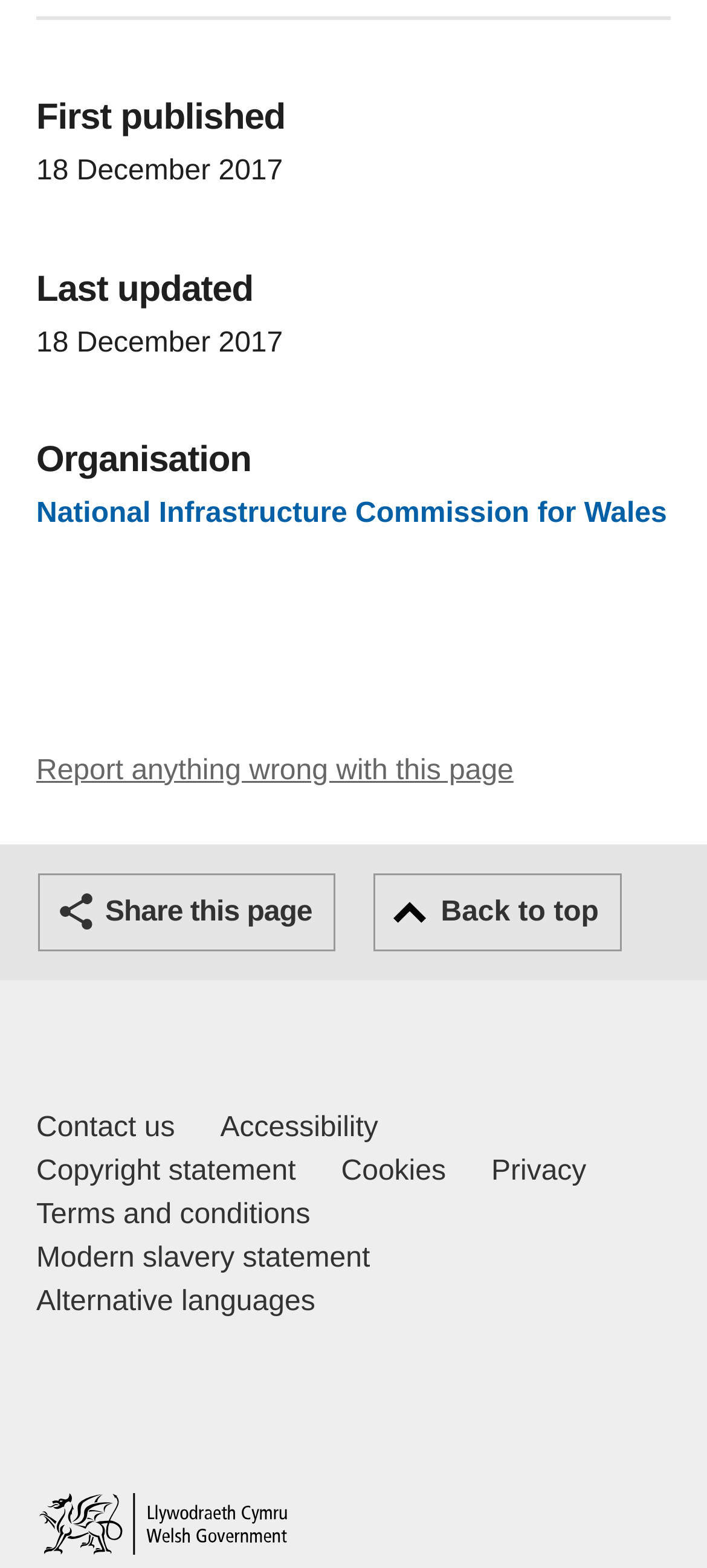Identify the bounding box coordinates for the element that needs to be clicked to fulfill this instruction: "Go back to top". Provide the coordinates in the format of four float numbers between 0 and 1: [left, top, right, bottom].

[0.529, 0.557, 0.88, 0.607]